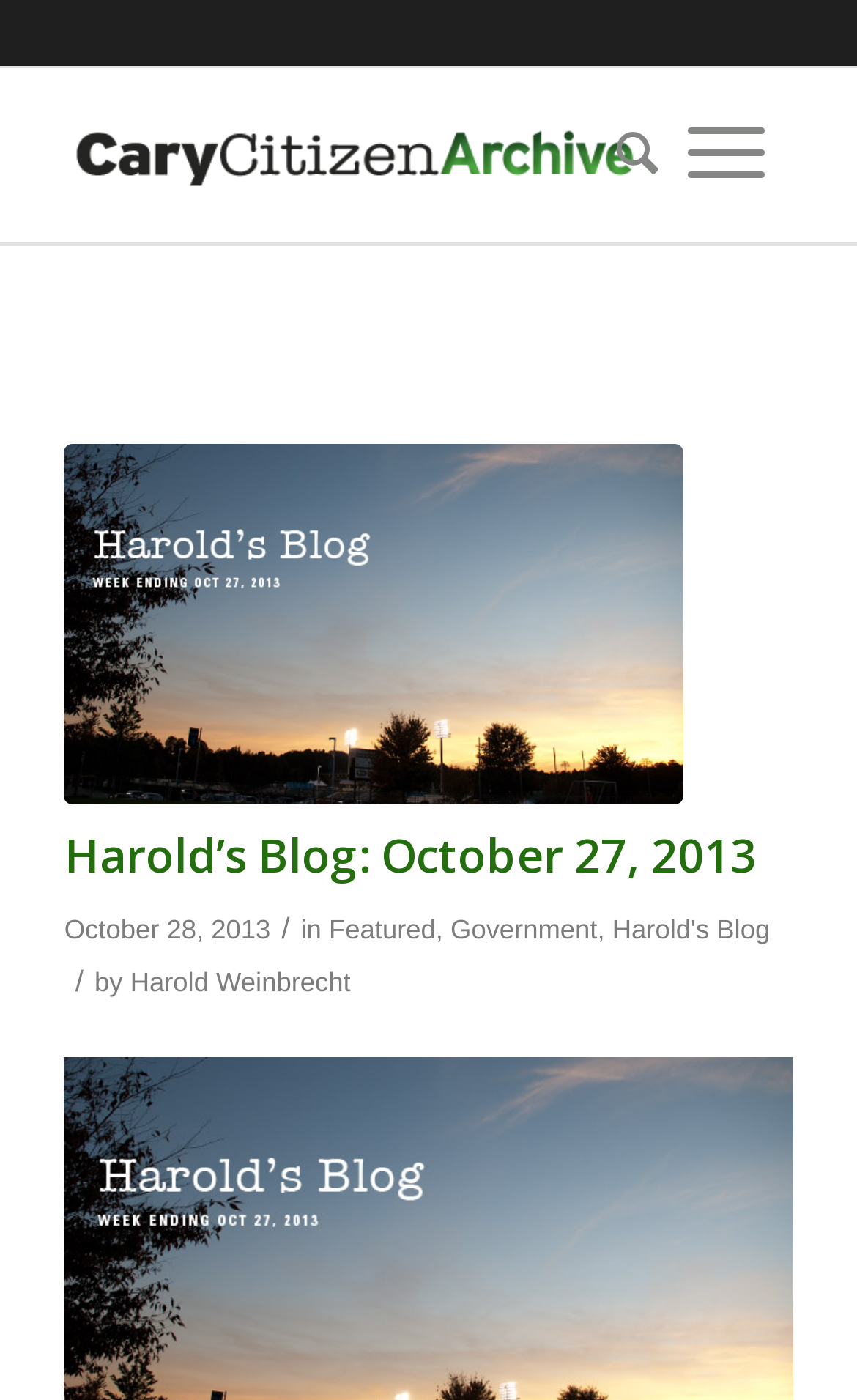What is the date of the blog post?
Answer with a single word or phrase, using the screenshot for reference.

October 28, 2013